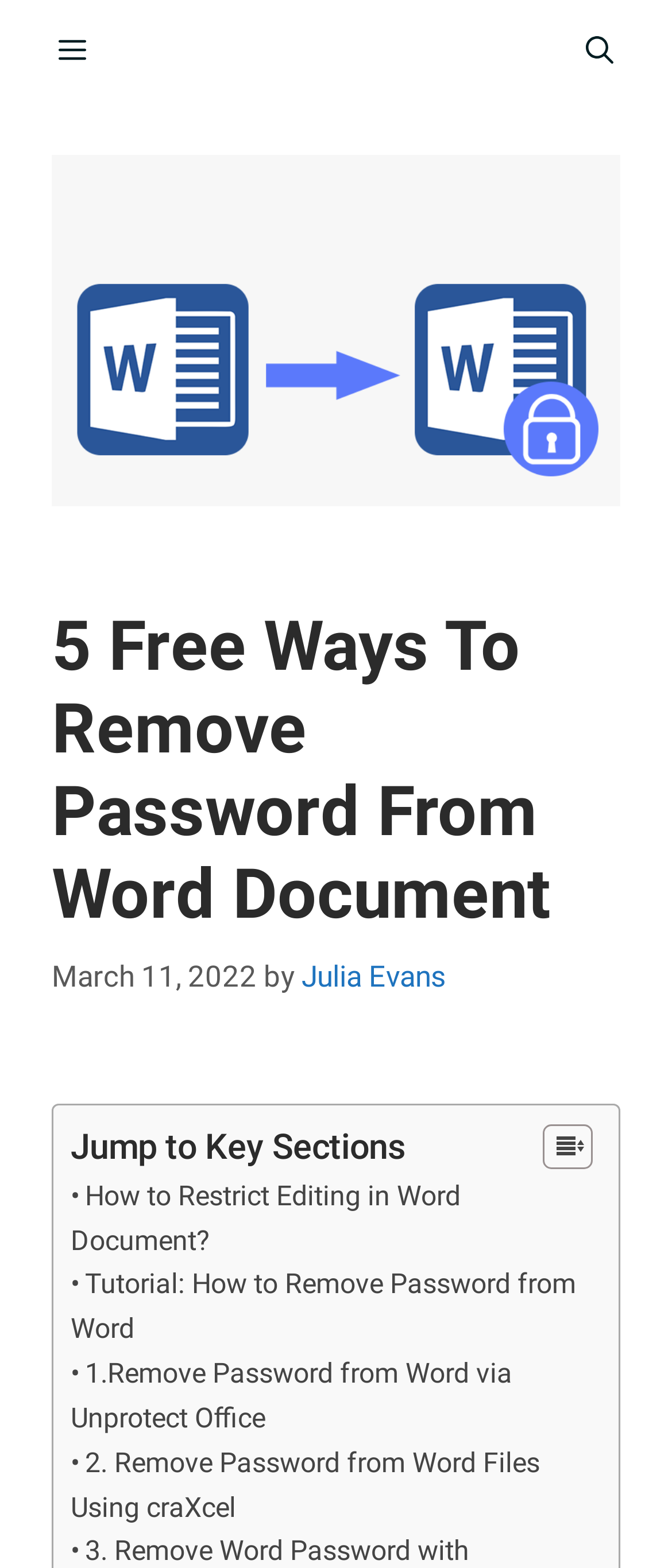Bounding box coordinates are specified in the format (top-left x, top-left y, bottom-right x, bottom-right y). All values are floating point numbers bounded between 0 and 1. Please provide the bounding box coordinate of the region this sentence describes: Julia Evans

[0.449, 0.612, 0.664, 0.634]